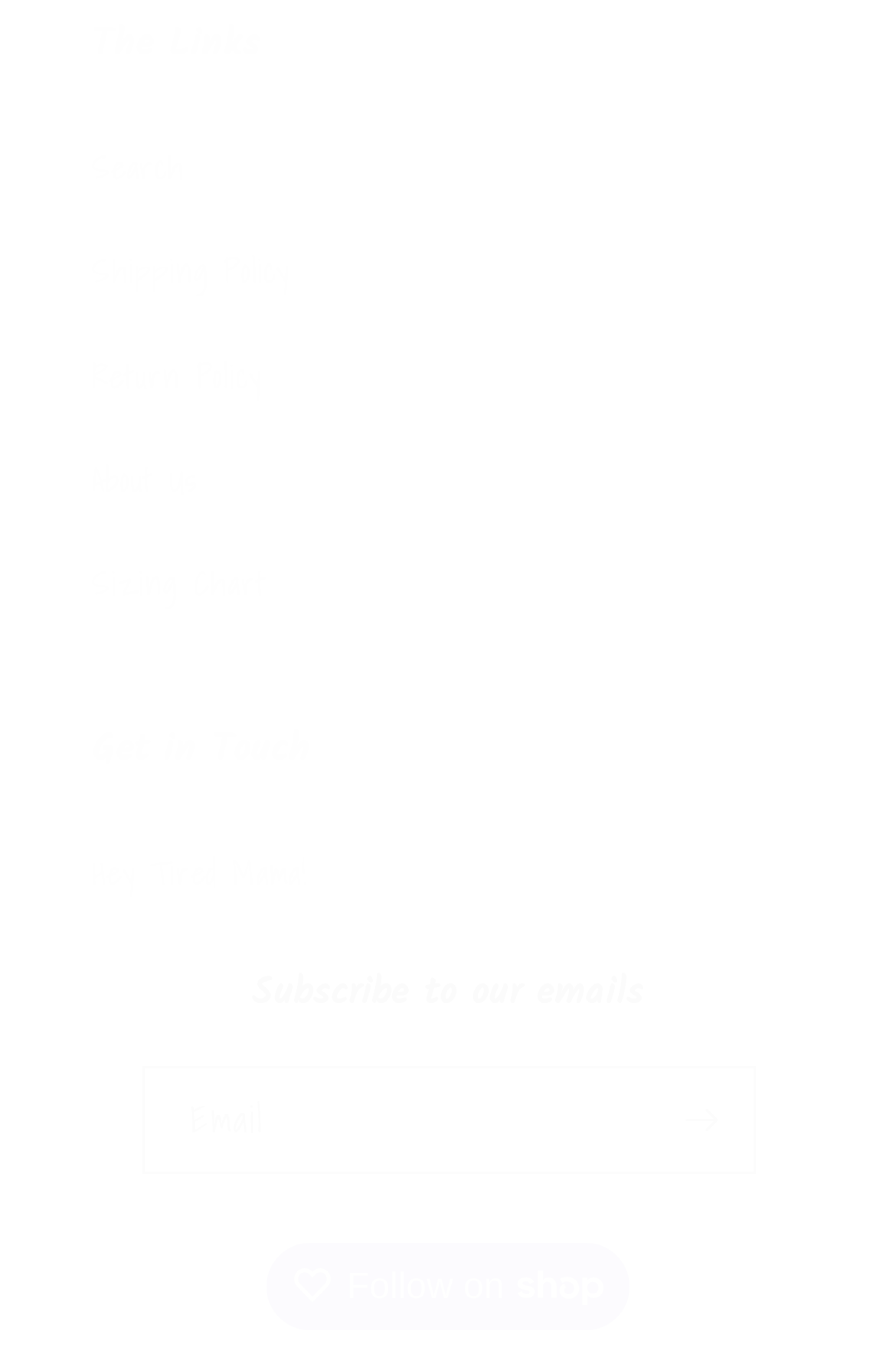Find the bounding box coordinates of the element to click in order to complete this instruction: "subscribe to RSS". The bounding box coordinates must be four float numbers between 0 and 1, denoted as [left, top, right, bottom].

None